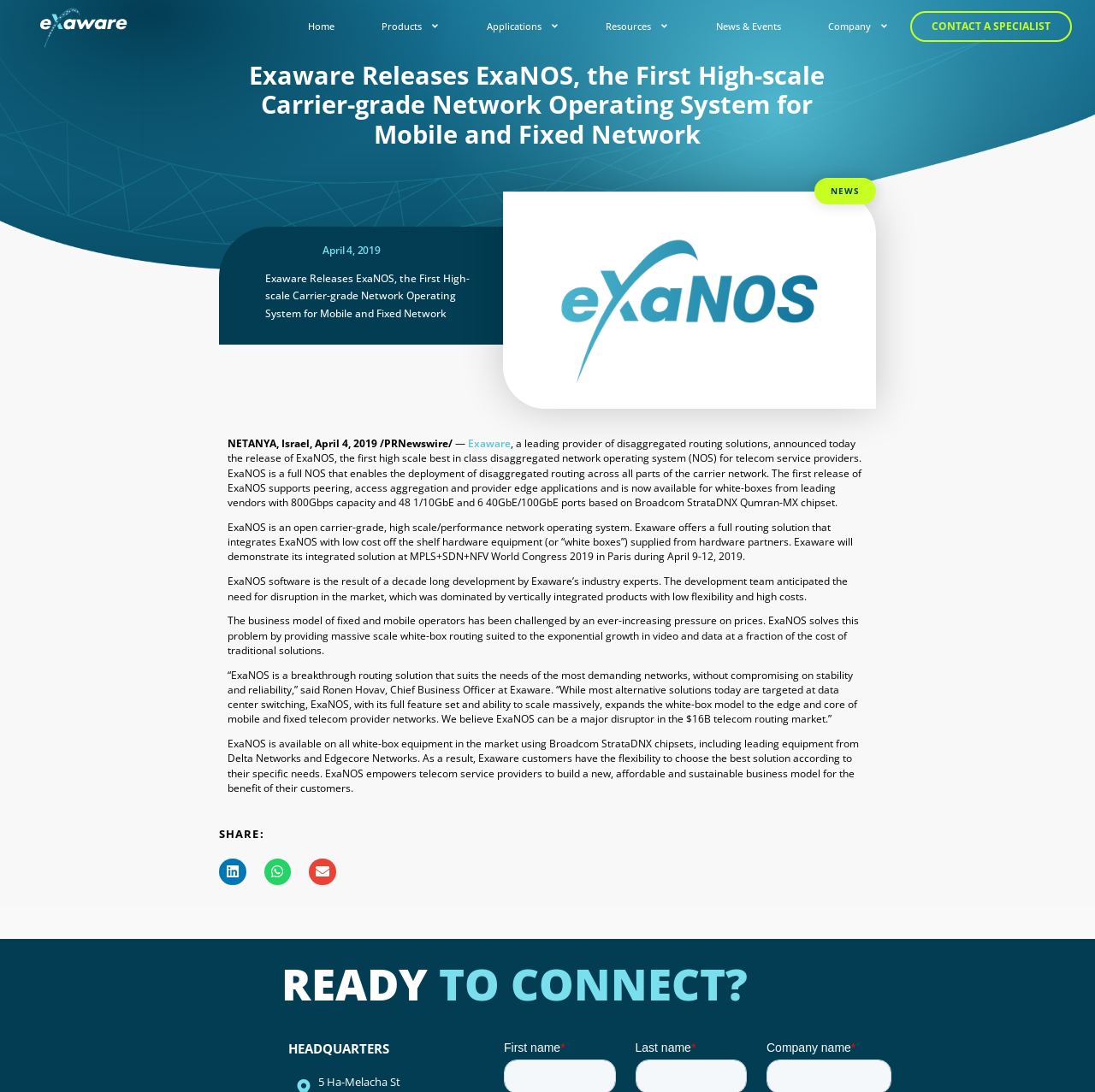Provide the bounding box coordinates of the HTML element this sentence describes: "News & Events".

[0.642, 0.006, 0.725, 0.042]